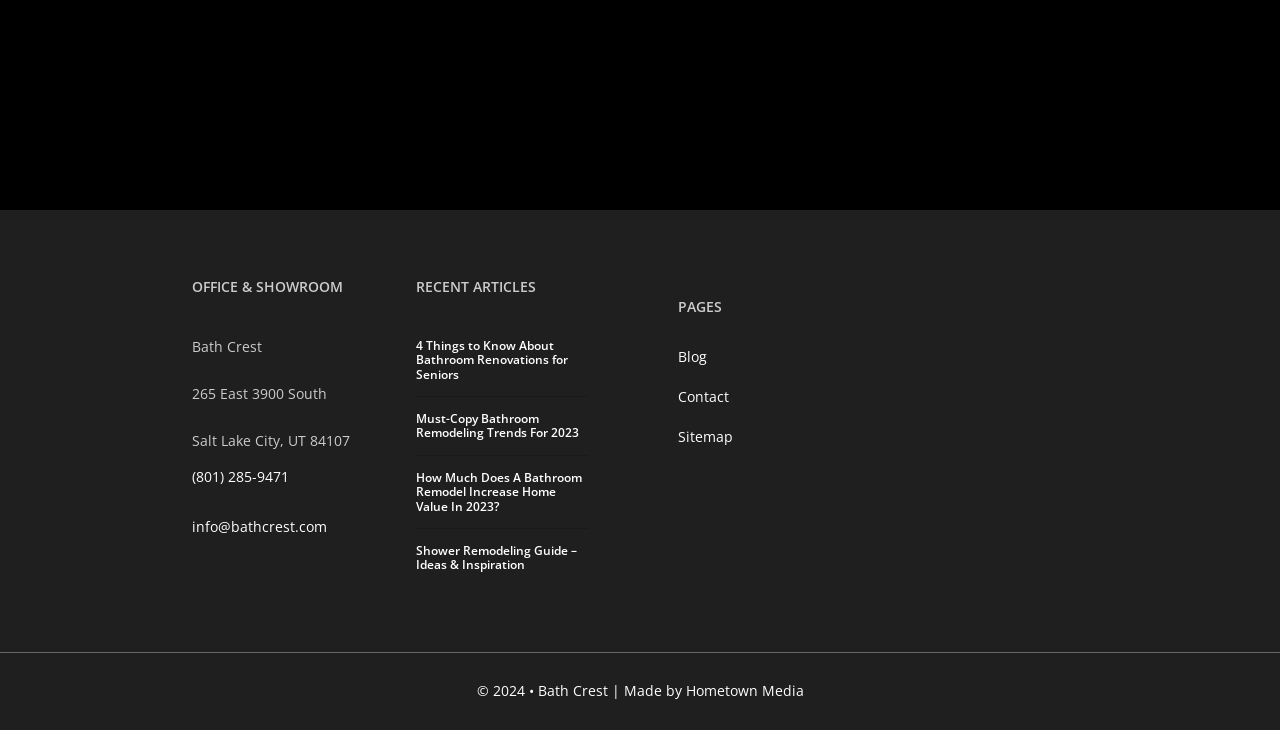Use a single word or phrase to respond to the question:
What is the company name?

Bath Crest